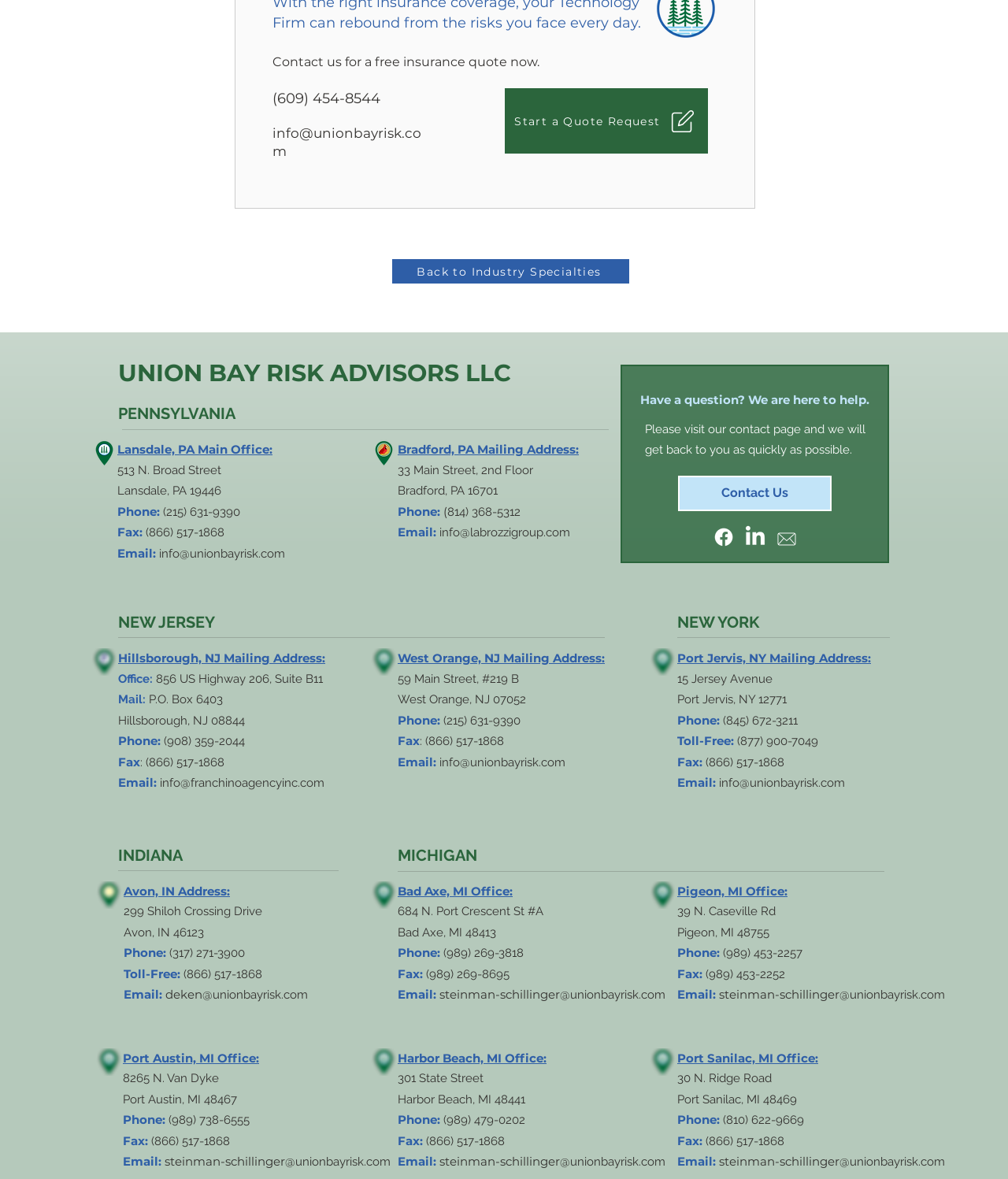Determine the bounding box coordinates of the element's region needed to click to follow the instruction: "Visit 'Contact Us' page". Provide these coordinates as four float numbers between 0 and 1, formatted as [left, top, right, bottom].

[0.673, 0.403, 0.825, 0.433]